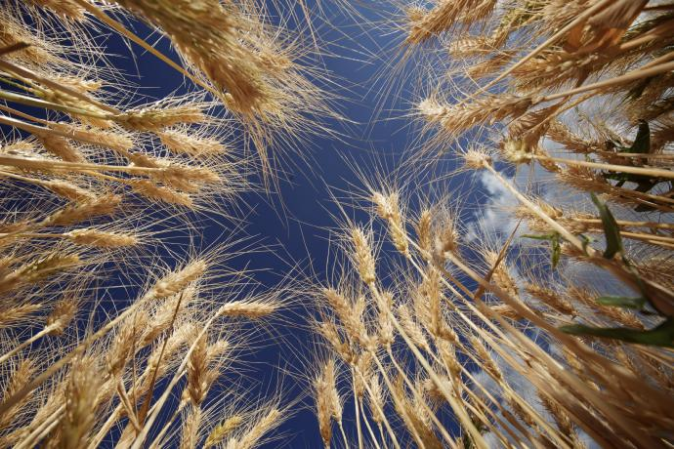What is the main focus of the educational initiative?
Look at the image and respond with a single word or a short phrase.

Soil health